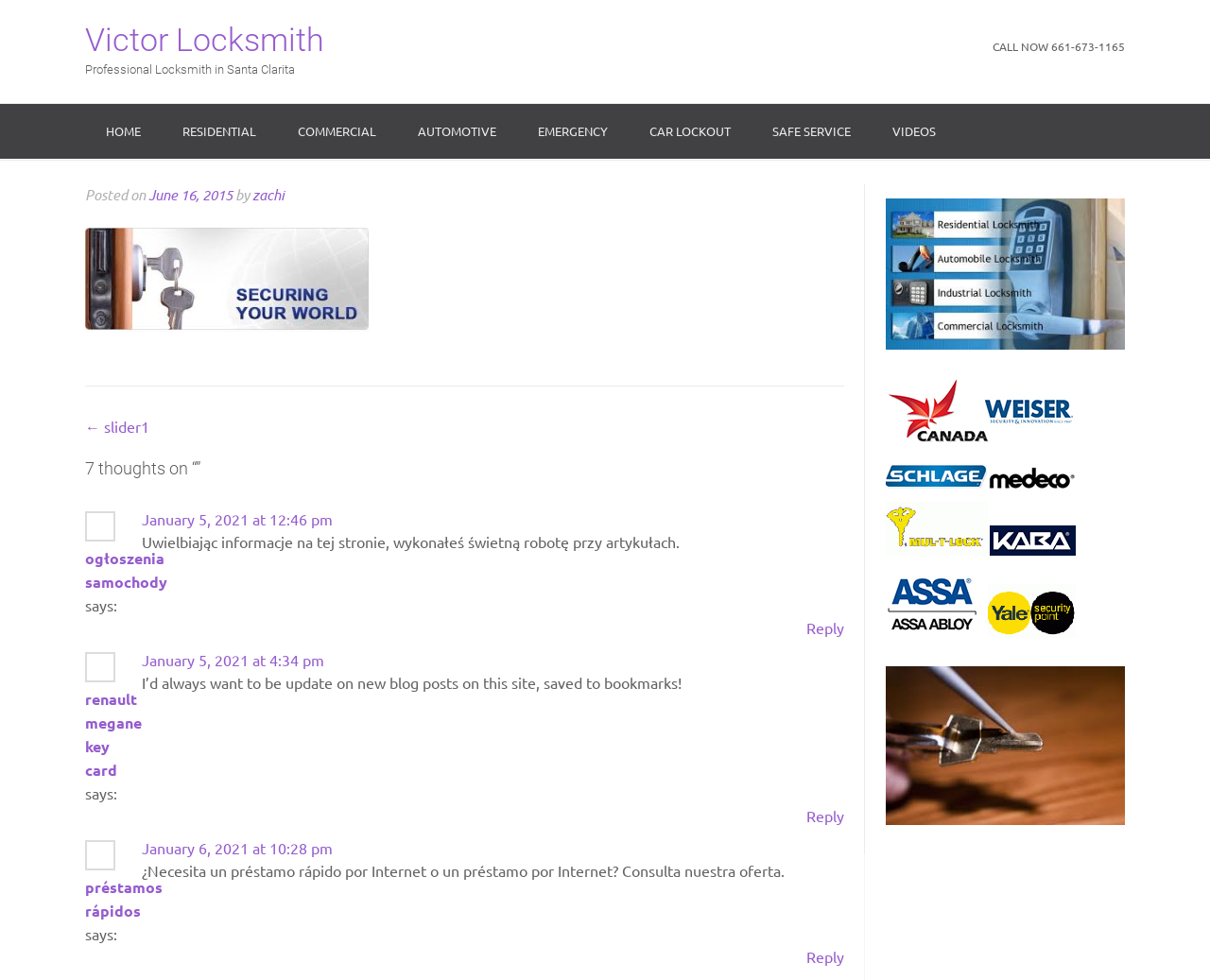Describe the webpage in detail, including text, images, and layout.

The webpage is about Victor Locksmith, a professional locksmith service in Santa Clarita. At the top, there is a heading with the company name, followed by a link to the same name. Below that, there is another heading that describes the service as a professional locksmith in Santa Clarita. 

To the right of the headings, there is a call-to-action link to call the locksmith service. Below the headings, there is a navigation menu with links to different sections of the website, including Home, Residential, Commercial, Automotive, Emergency, Car Lockout, Safe Service, and Videos.

The main content of the webpage is divided into three sections, each containing an article with a heading, a date, and a comment section. The articles appear to be blog posts, with the most recent one at the top. Each article has a heading, followed by a date and time stamp, and then a comment section with replies from users.

In the comment section, there are links to reply to each comment, as well as timestamps for each comment. The comments are from different users, with some leaving messages in different languages.

To the right of the main content, there is a complementary section with three images, which appear to be related to the locksmith service.

Overall, the webpage is a blog-style website for a locksmith service, with a focus on providing information and services to customers.